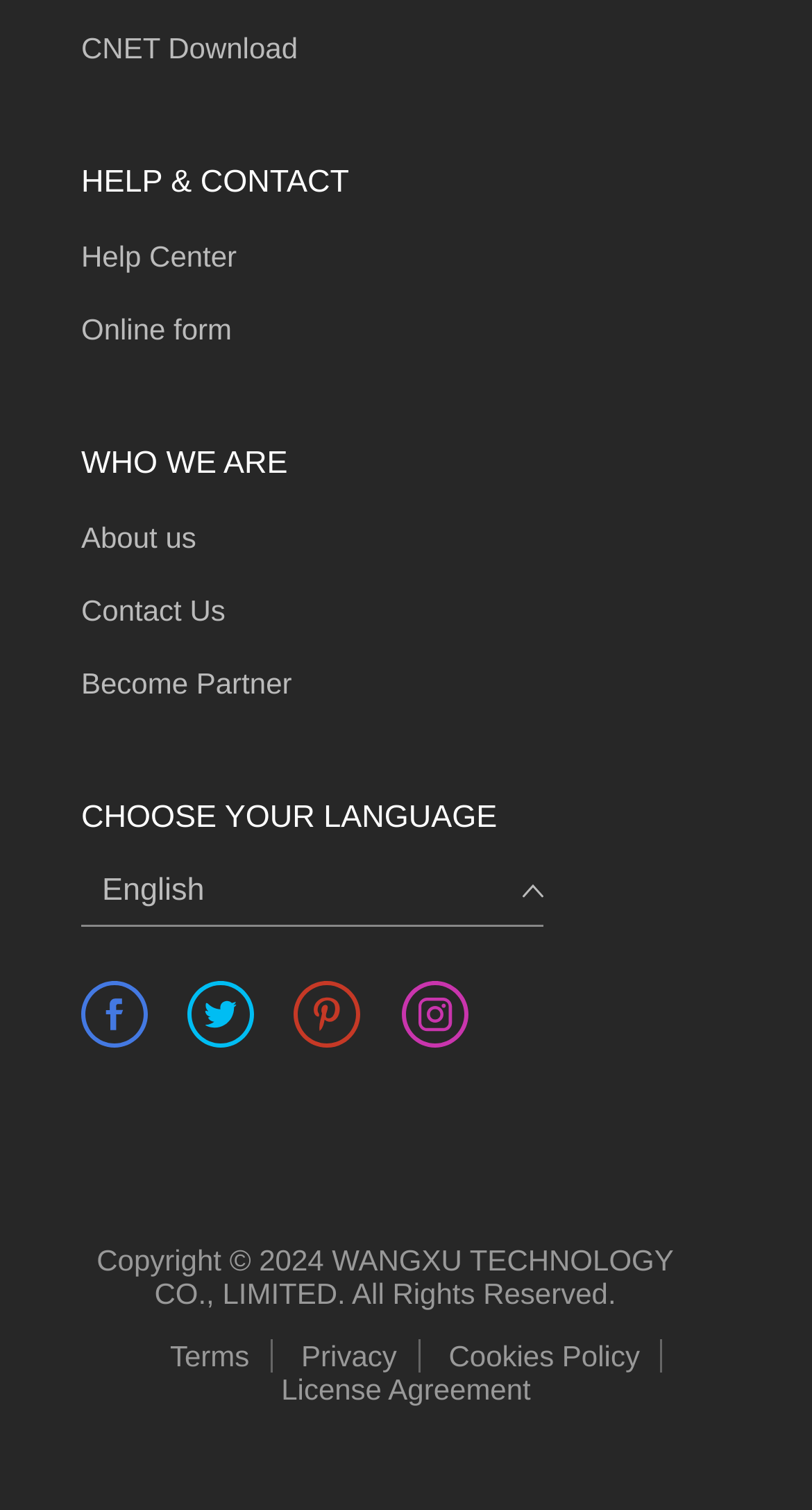Given the element description "Terms" in the screenshot, predict the bounding box coordinates of that UI element.

[0.184, 0.887, 0.335, 0.909]